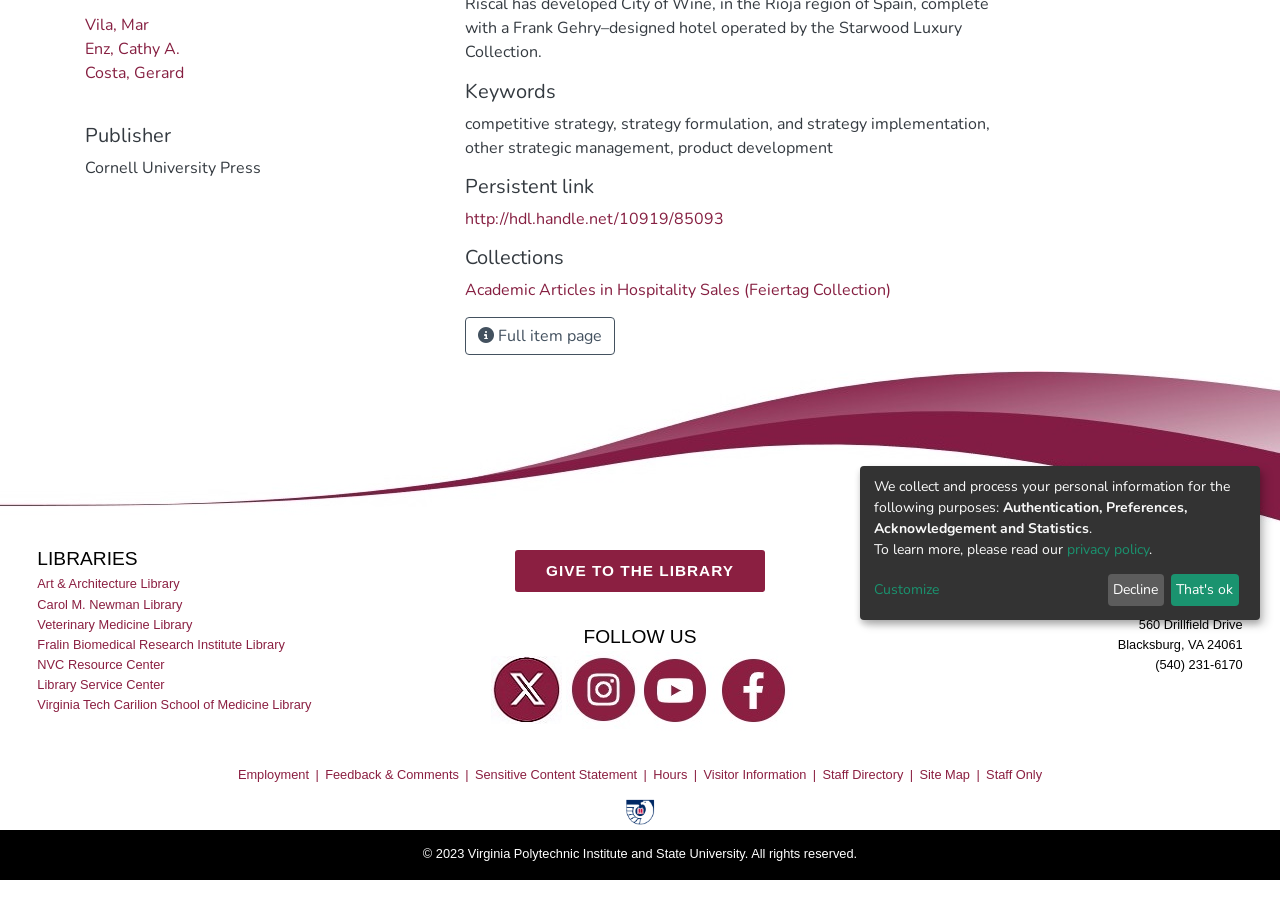Find the bounding box of the UI element described as: "Carol M. Newman Library". The bounding box coordinates should be given as four float values between 0 and 1, i.e., [left, top, right, bottom].

[0.029, 0.657, 0.144, 0.679]